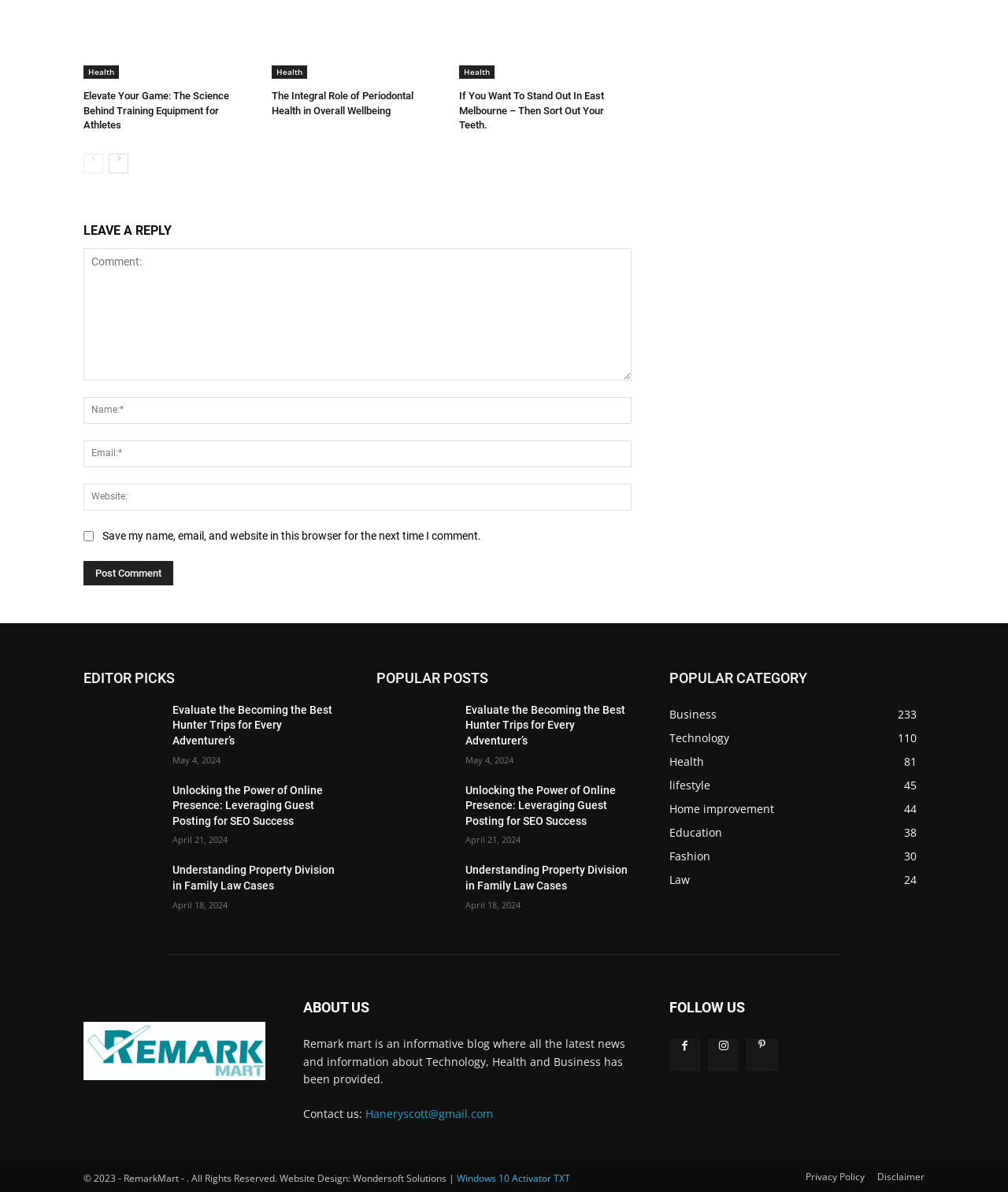Determine the bounding box coordinates for the region that must be clicked to execute the following instruction: "Click on the 'Post Comment' button".

[0.083, 0.47, 0.172, 0.49]